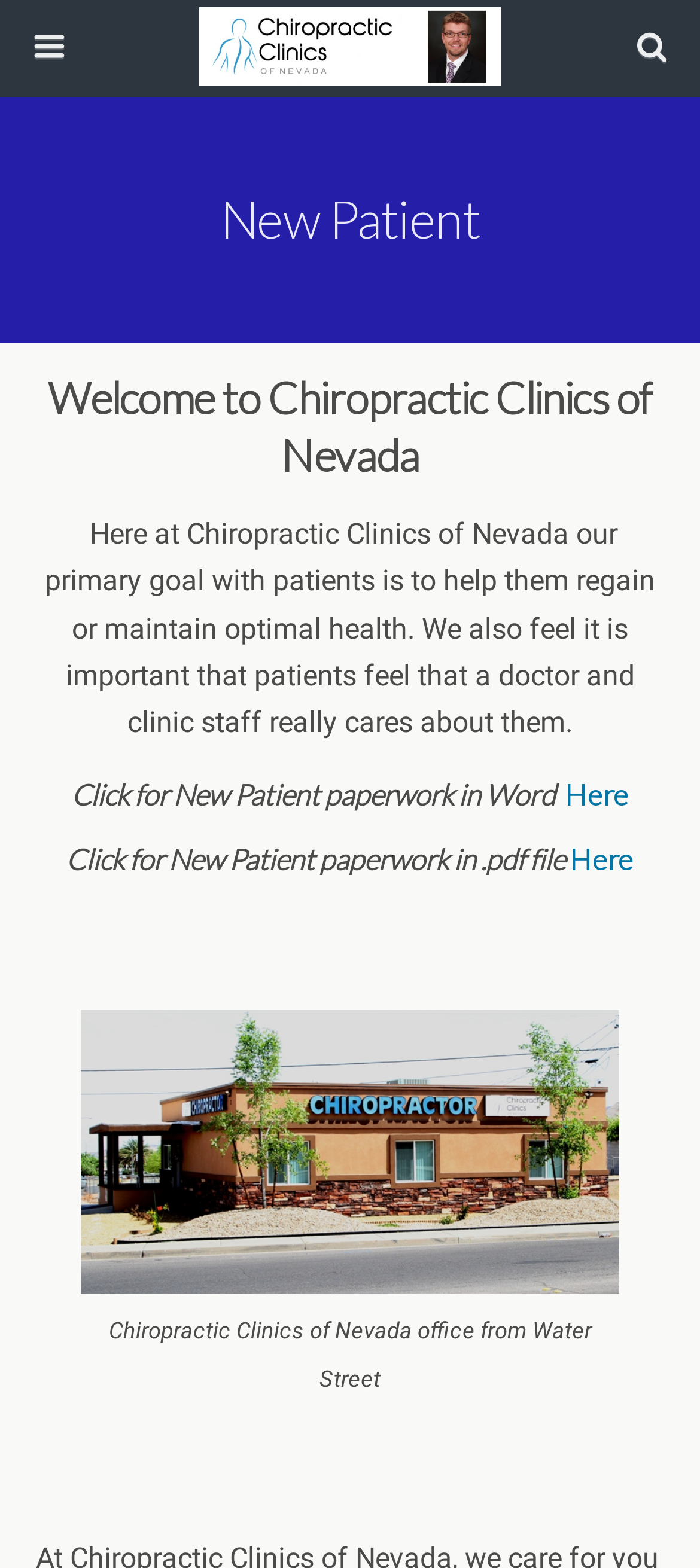From the element description: "alt="logo image"", extract the bounding box coordinates of the UI element. The coordinates should be expressed as four float numbers between 0 and 1, in the order [left, top, right, bottom].

[0.16, 0.0, 0.84, 0.055]